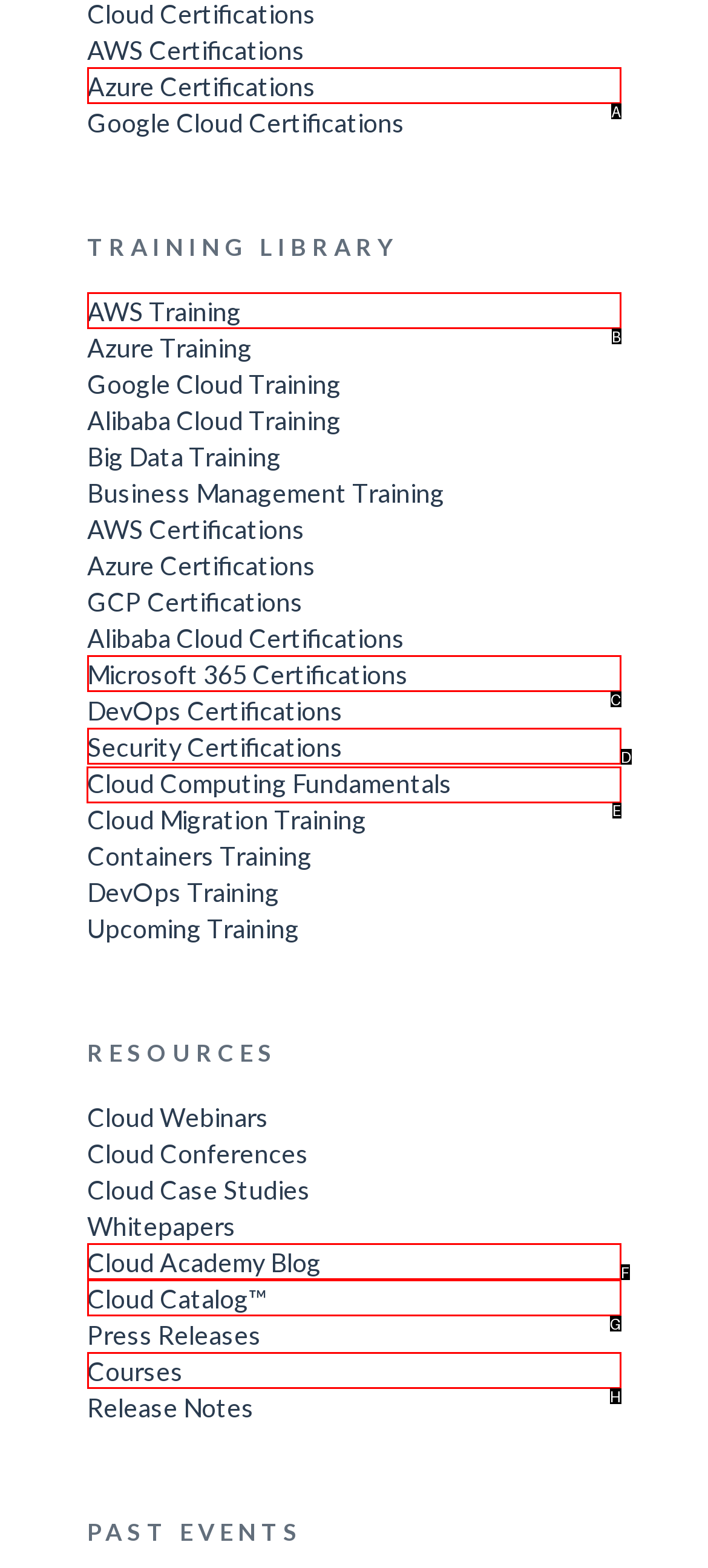Tell me which one HTML element I should click to complete the following task: Learn about Cloud Computing Fundamentals
Answer with the option's letter from the given choices directly.

E